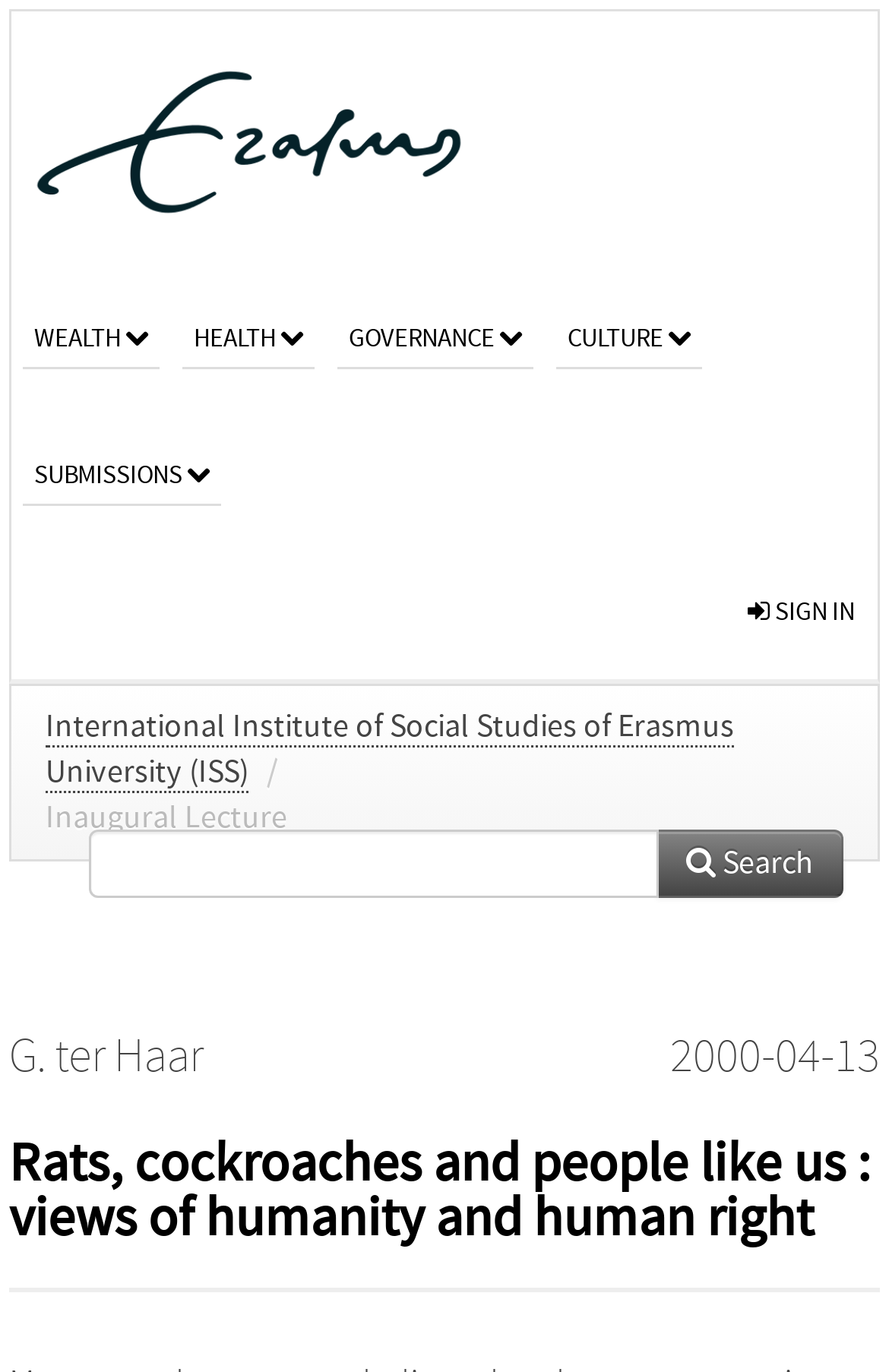Determine the bounding box coordinates for the clickable element to execute this instruction: "view inaugural lecture". Provide the coordinates as four float numbers between 0 and 1, i.e., [left, top, right, bottom].

[0.051, 0.583, 0.323, 0.609]